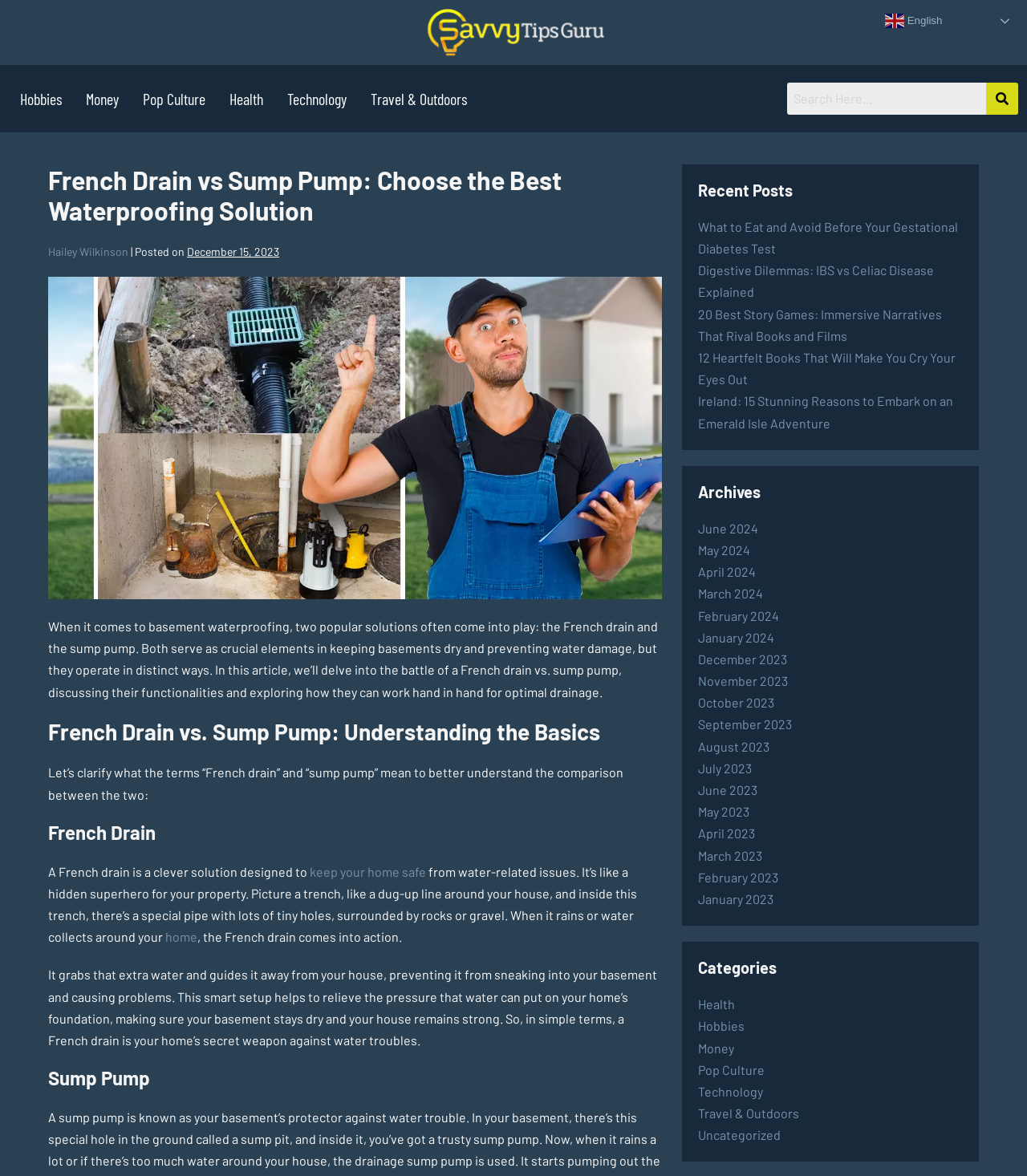Please specify the bounding box coordinates of the clickable region to carry out the following instruction: "Read the 'French Drain vs. Sump Pump: Choose the Best Waterproofing Solution' article". The coordinates should be four float numbers between 0 and 1, in the format [left, top, right, bottom].

[0.047, 0.14, 0.645, 0.192]